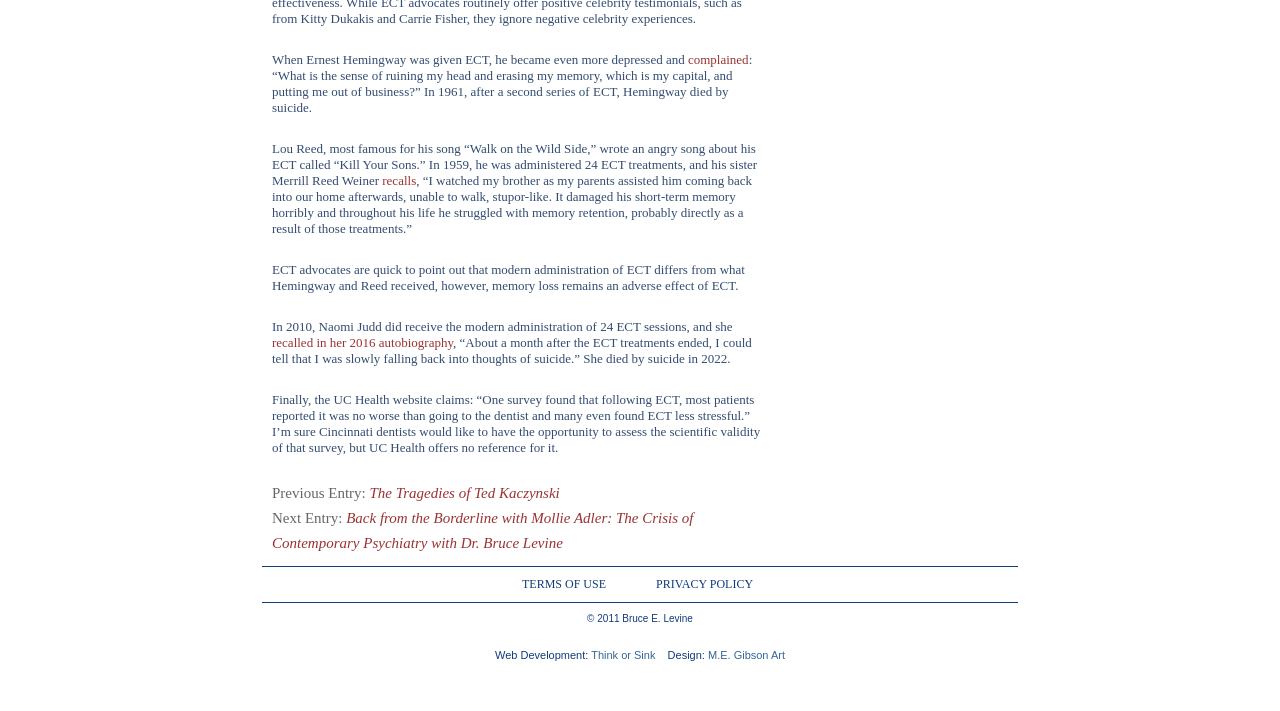What is the name of the song written by Lou Reed about ECT?
Kindly give a detailed and elaborate answer to the question.

According to the text, Lou Reed wrote an angry song about his ECT experience called 'Kill Your Sons'.